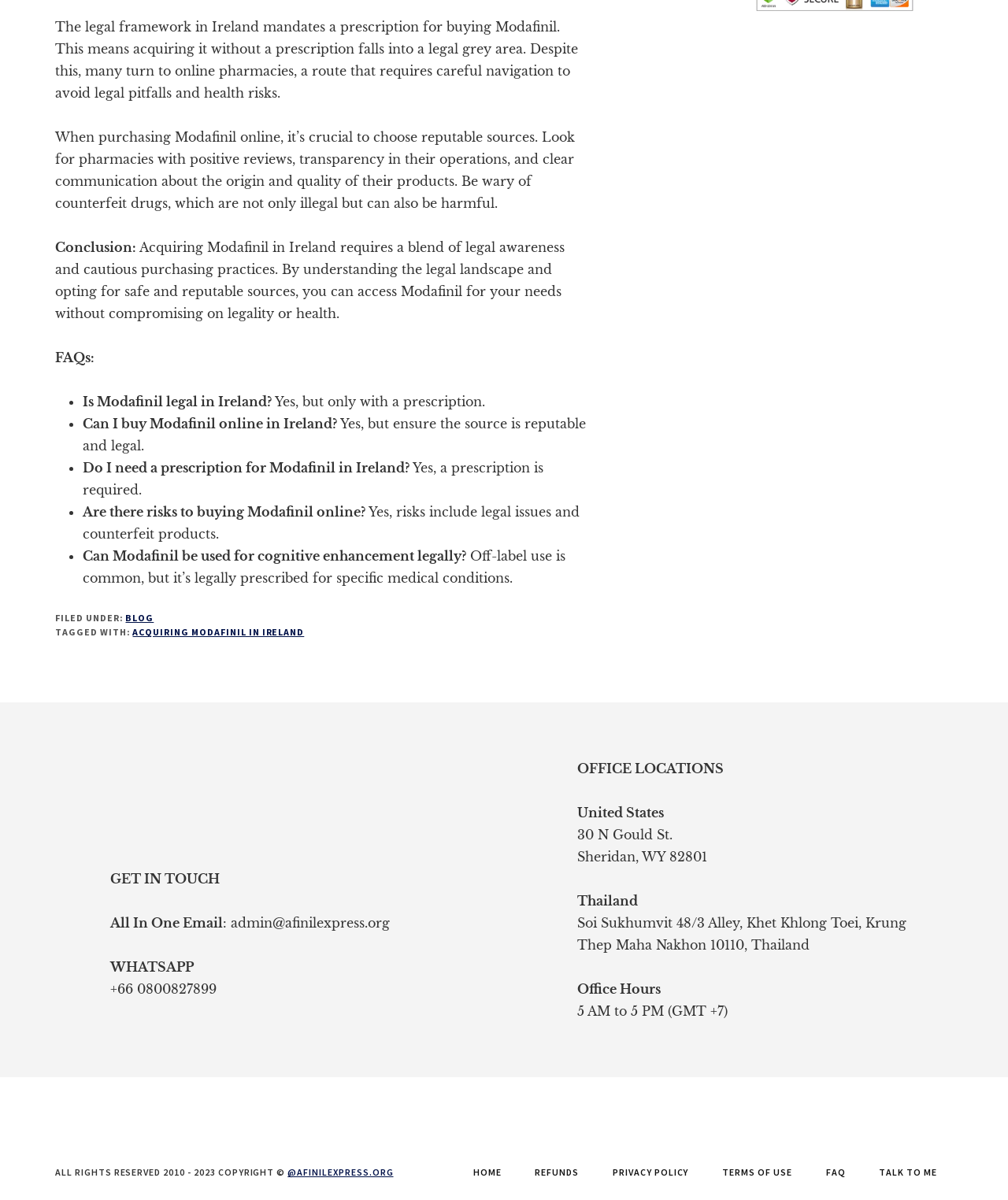Use a single word or phrase to answer the question: What are the office hours?

5 AM to 5 PM (GMT +7)